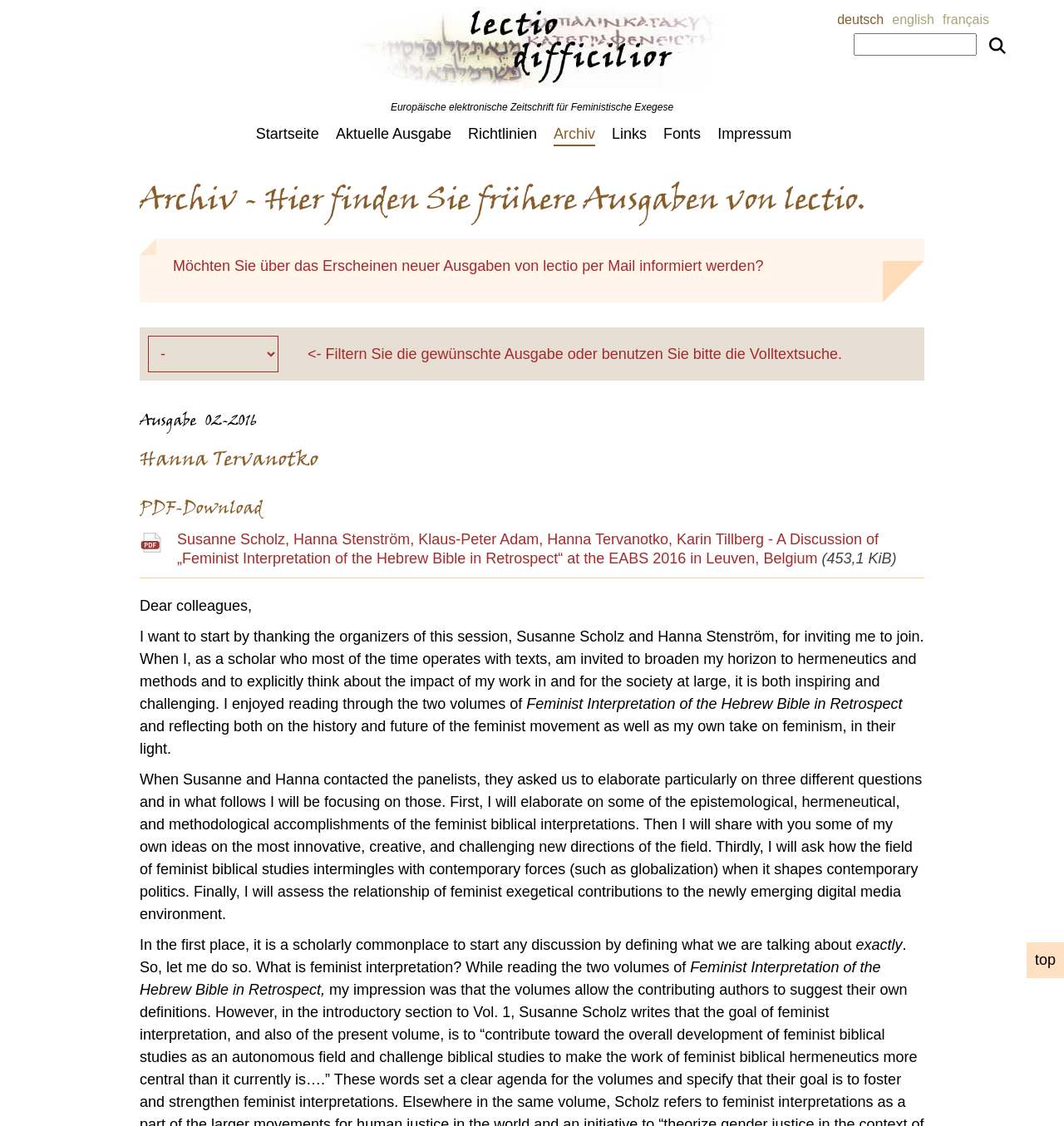What is the title of the article by Hanna Tervanotko?
Could you answer the question in a detailed manner, providing as much information as possible?

The title of the article can be found in the link 'Susanne Scholz, Hanna Stenström, Klaus-Peter Adam, Hanna Tervanotko, Karin Tillberg - A Discussion of „Feminist Interpretation of the Hebrew Bible in Retrospect“ at the EABS 2016 in Leuven, Belgium' which is a PDF download link on the webpage.